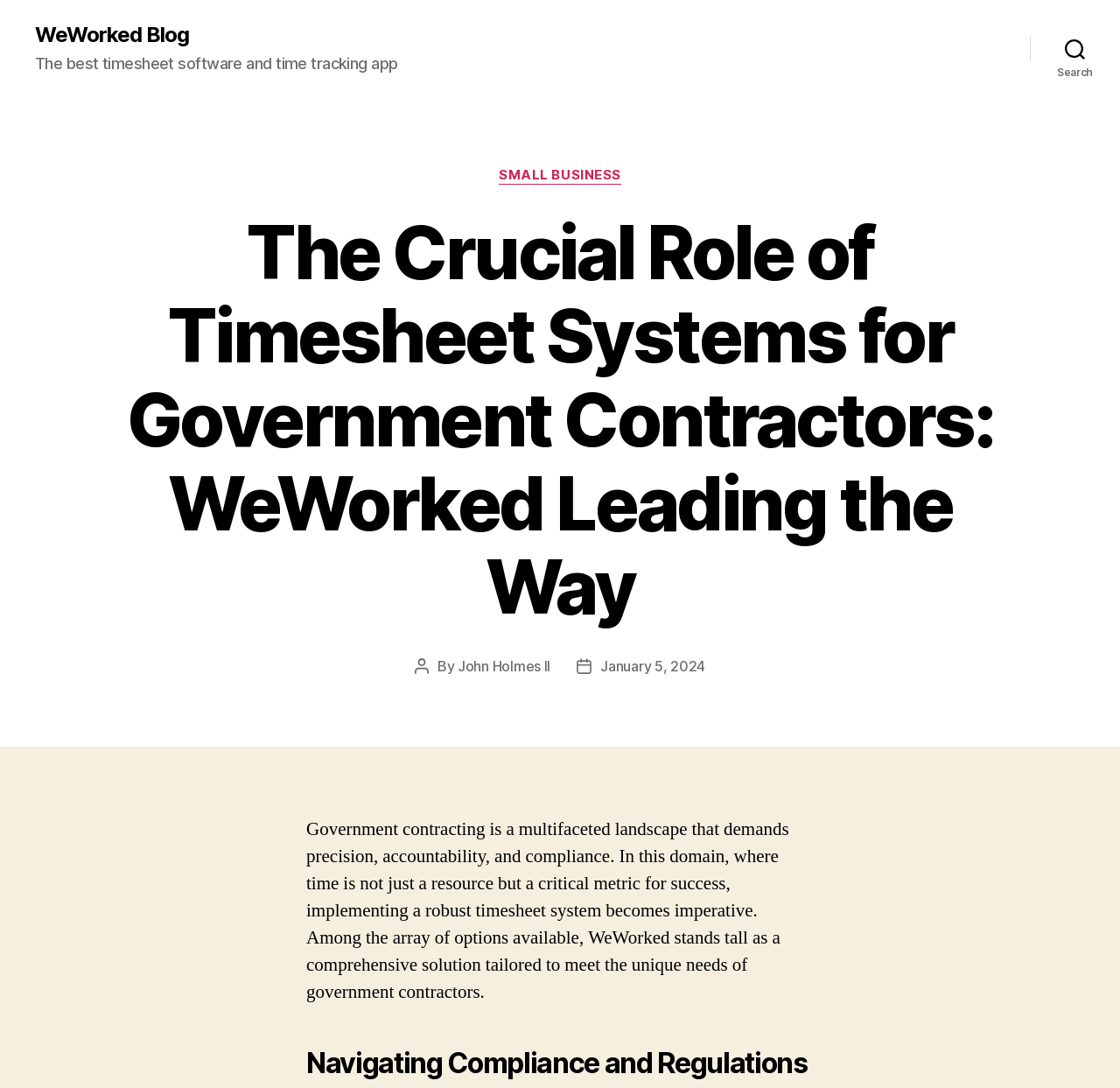Please respond to the question with a concise word or phrase:
What is the category of the blog post?

SMALL BUSINESS